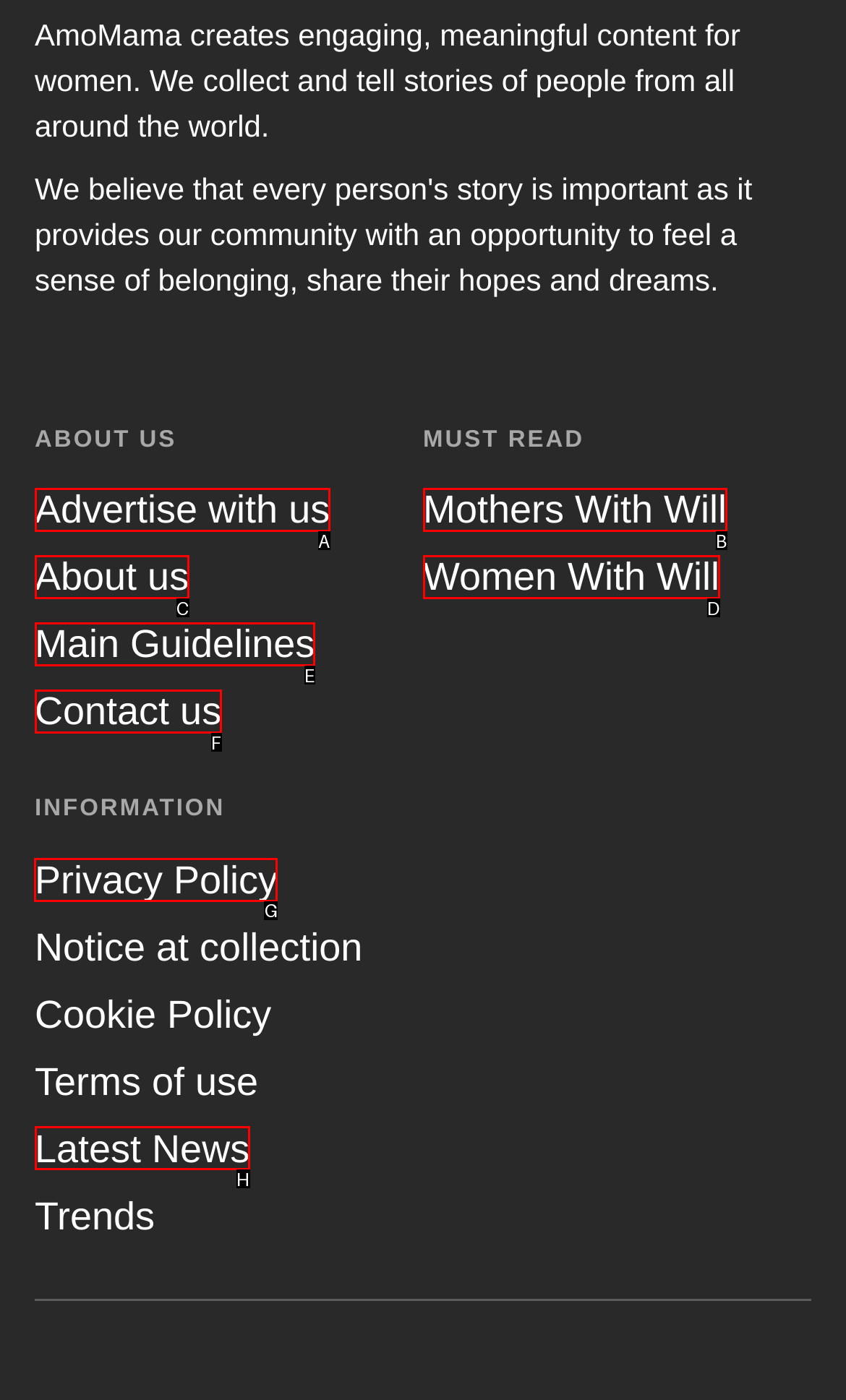Choose the HTML element that needs to be clicked for the given task: View Privacy Policy Respond by giving the letter of the chosen option.

G